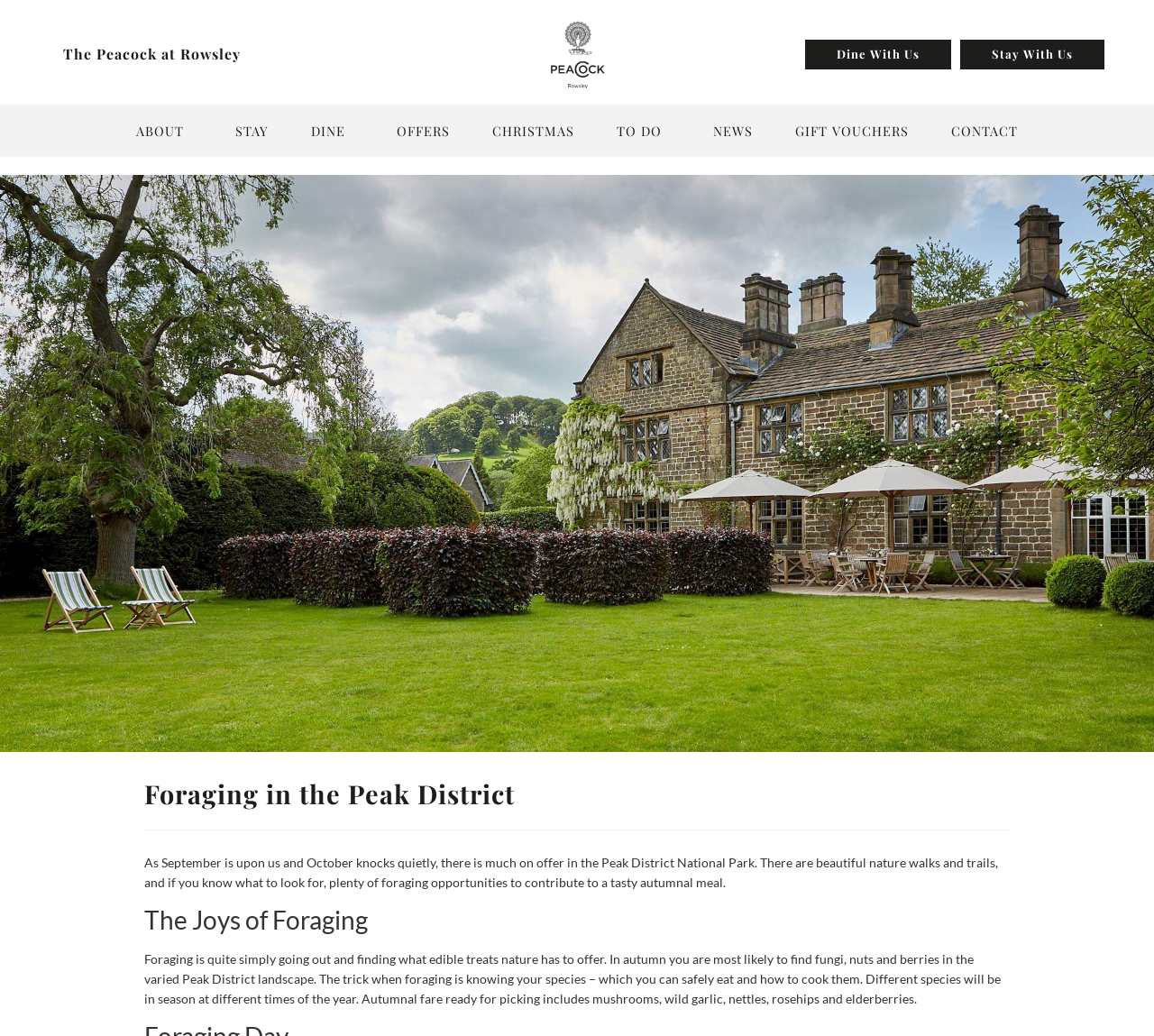Please answer the following question using a single word or phrase: 
What is the location of the foraging activity?

Peak District National Park